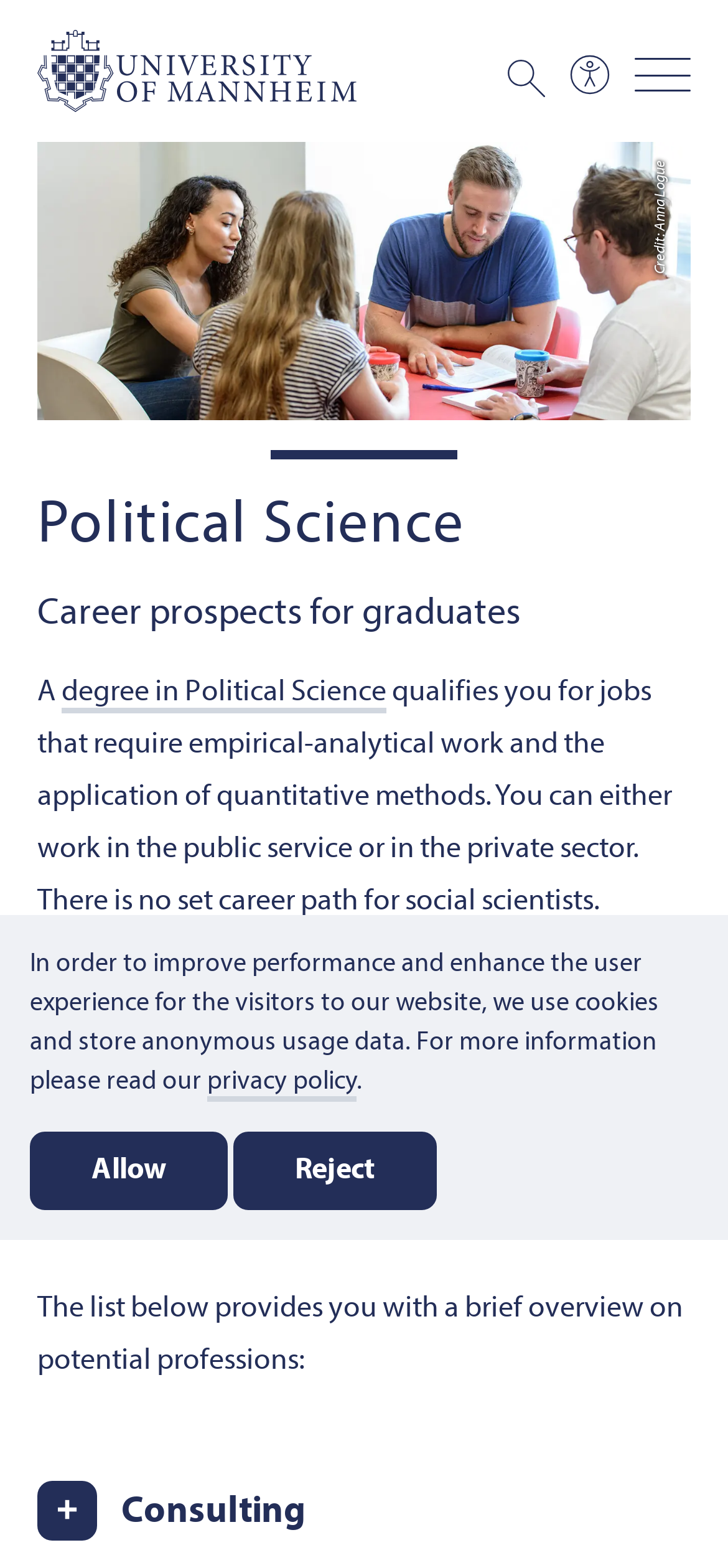What is the logo of the university?
Kindly give a detailed and elaborate answer to the question.

The logo of the university is located at the top left corner of the webpage, and it is an image with the text 'Logo of the University of Mannheim'.